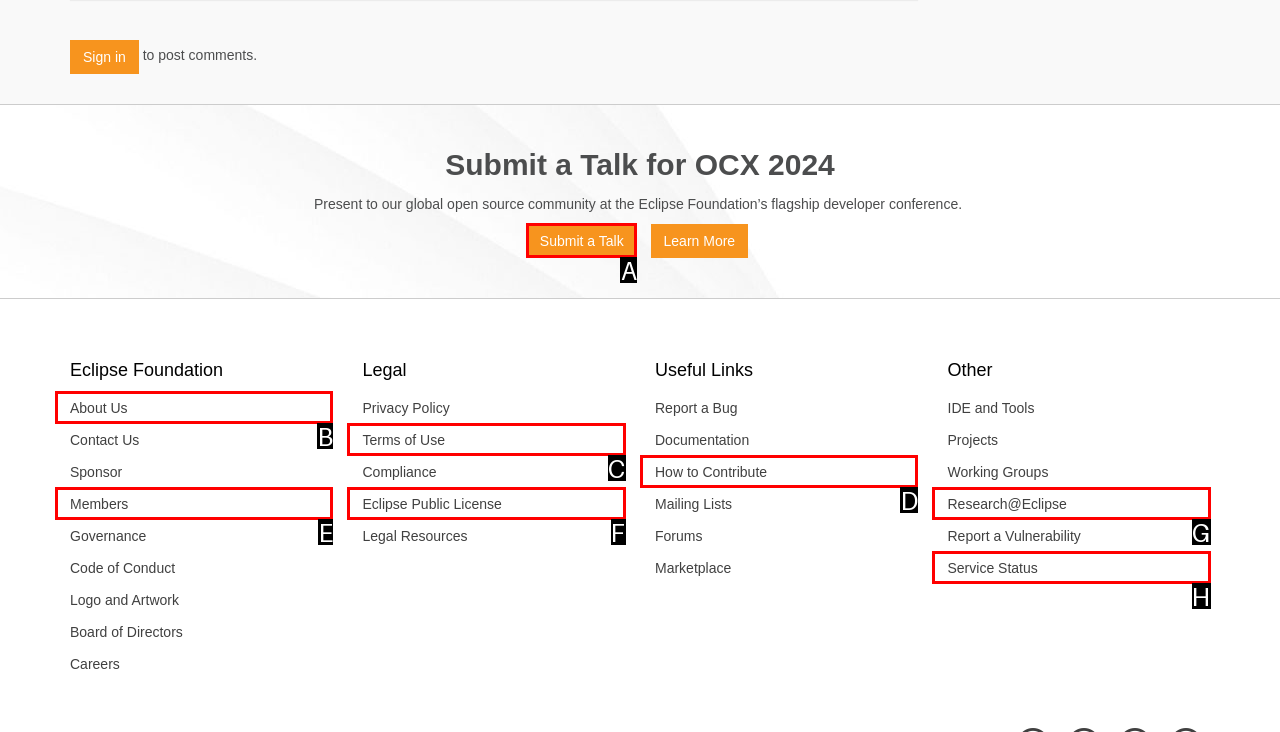Using the description: Eclipse Public License
Identify the letter of the corresponding UI element from the choices available.

F